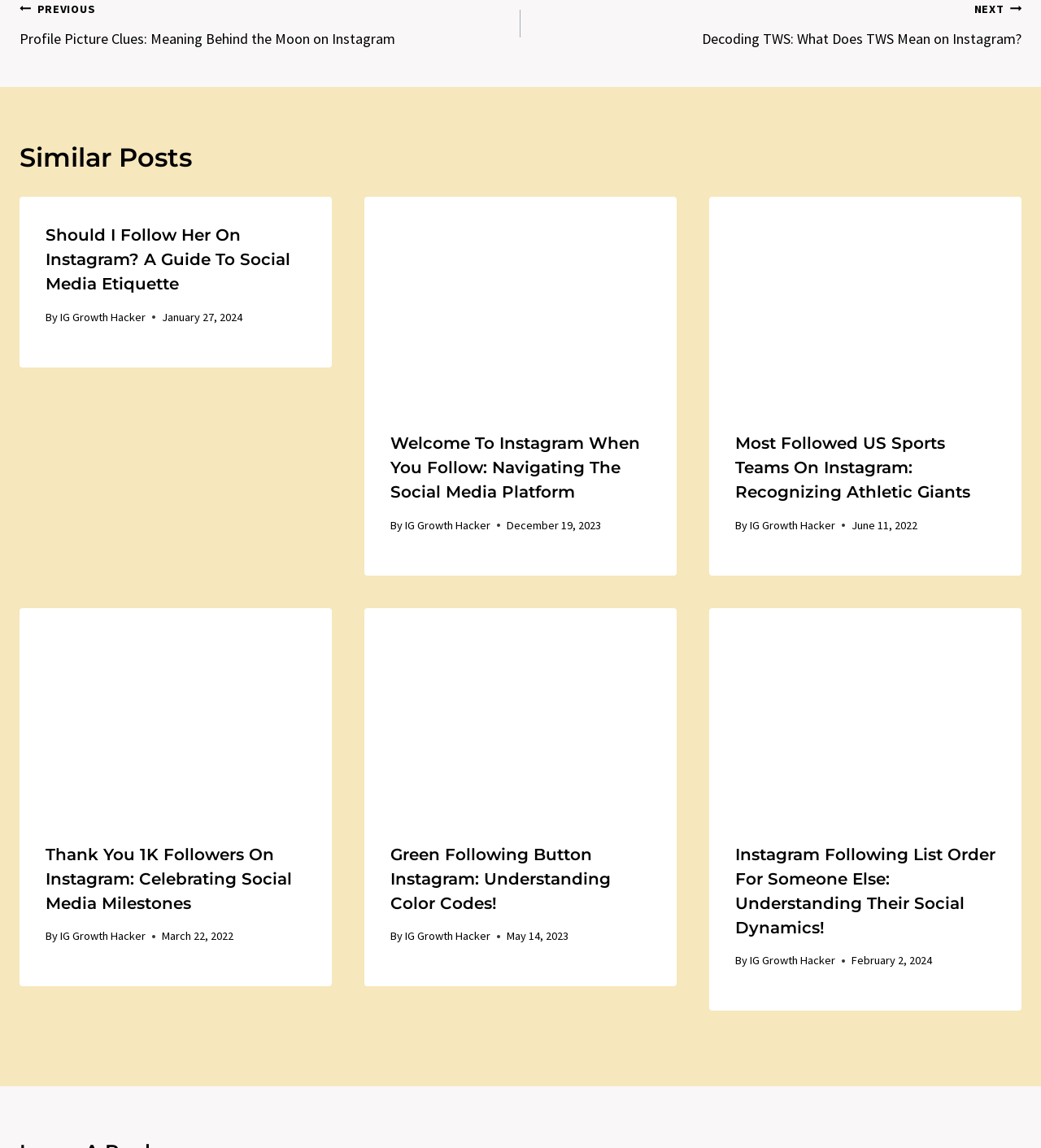Please locate the clickable area by providing the bounding box coordinates to follow this instruction: "Read the article 'Should I Follow Her On Instagram? A Guide To Social Media Etiquette'".

[0.044, 0.194, 0.294, 0.258]